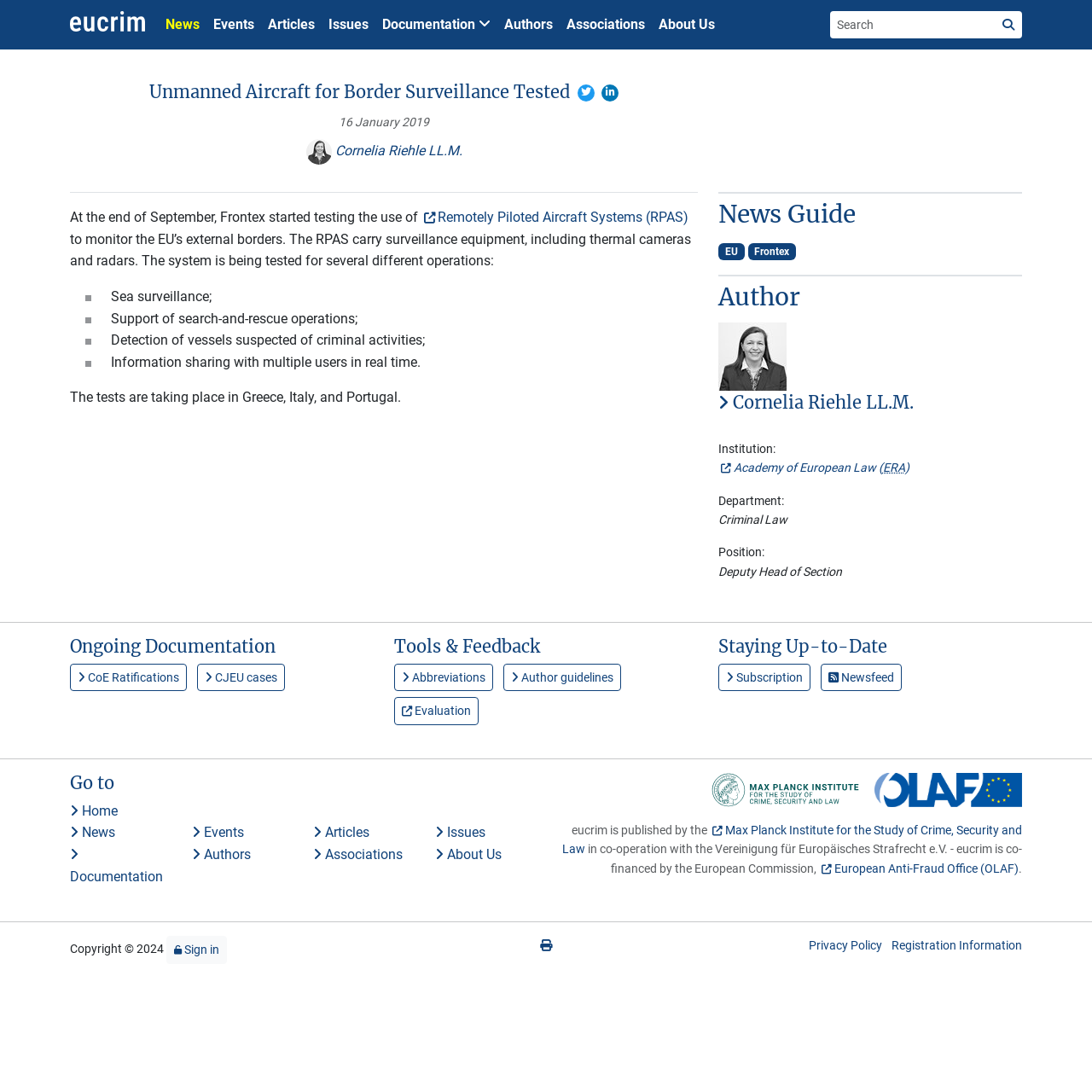Determine the bounding box coordinates of the element that should be clicked to execute the following command: "Search the site".

[0.76, 0.01, 0.936, 0.035]